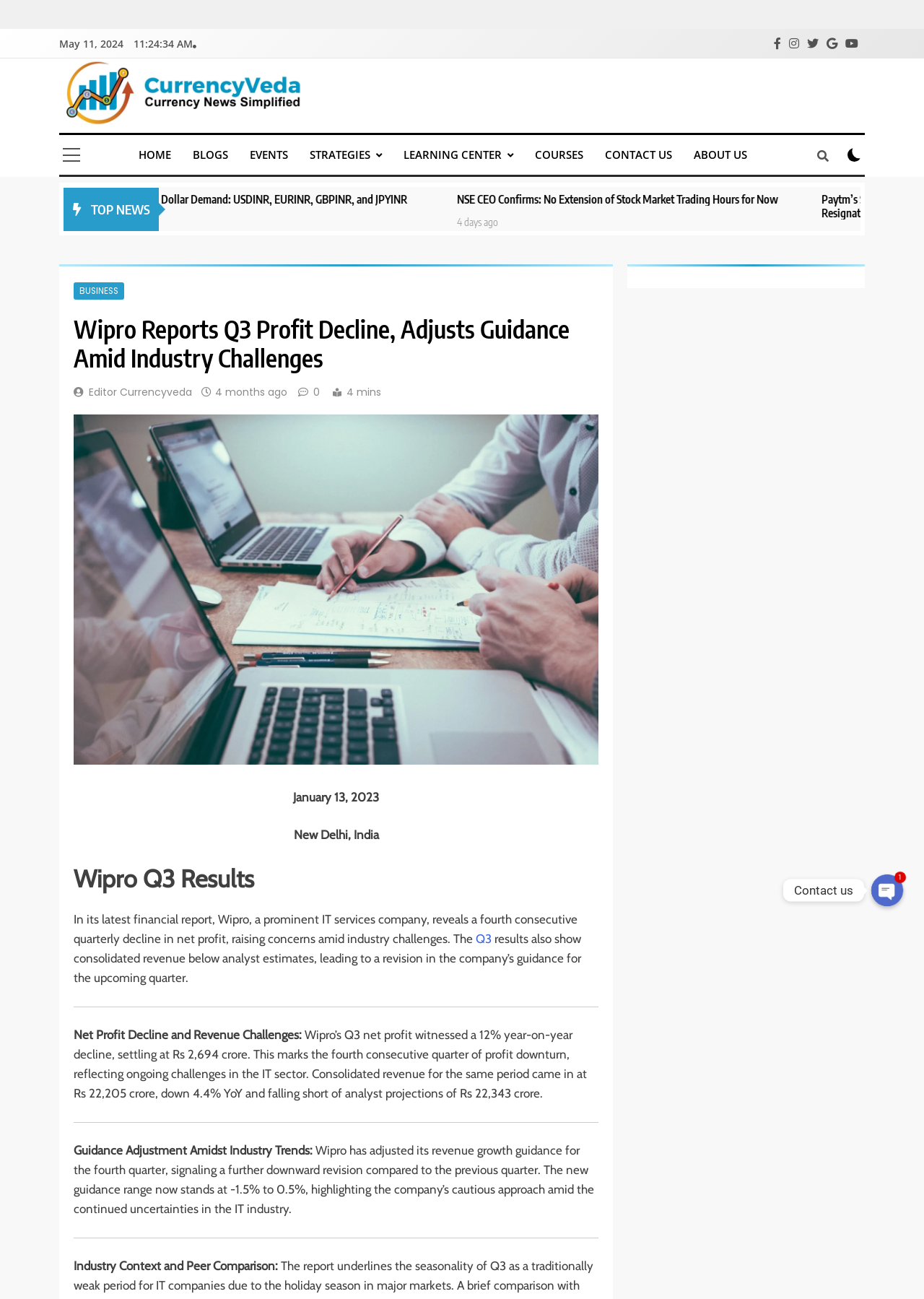Determine the coordinates of the bounding box for the clickable area needed to execute this instruction: "Open the CurrencyVeda Logo".

[0.064, 0.046, 0.336, 0.102]